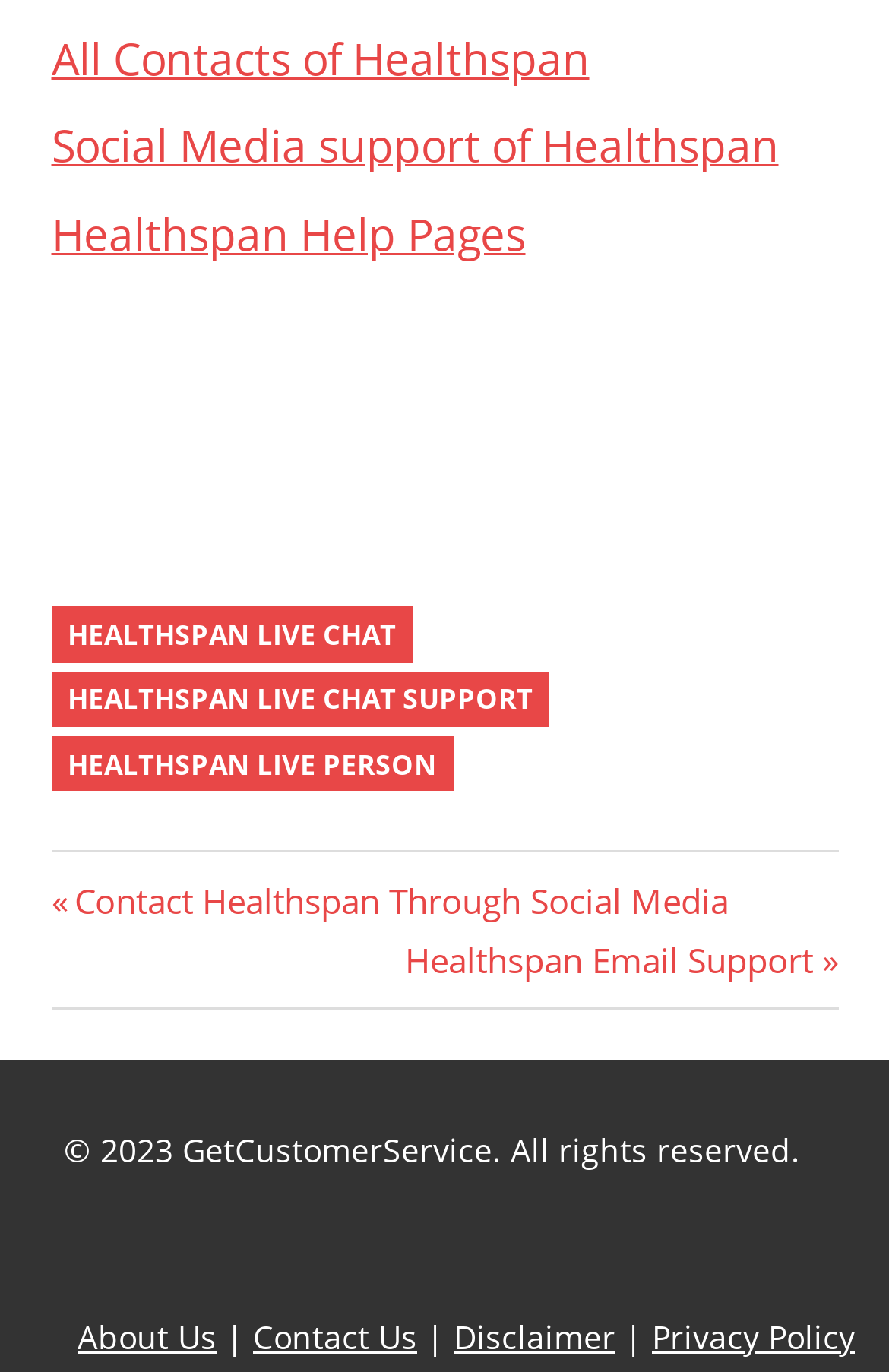Answer the question briefly using a single word or phrase: 
How many main sections are there in the webpage?

2